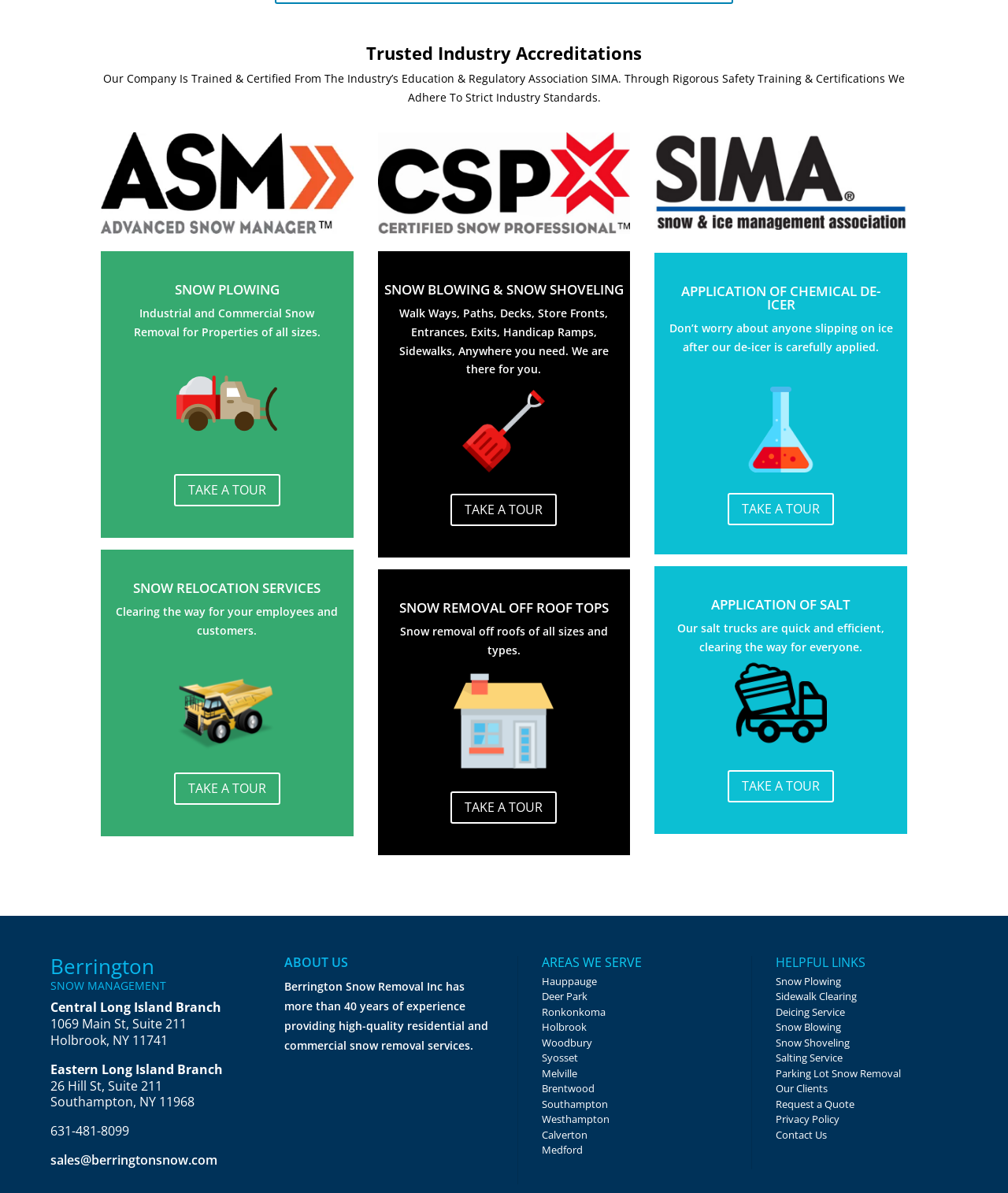Using the provided element description: "Sidewalk Clearing", identify the bounding box coordinates. The coordinates should be four floats between 0 and 1 in the order [left, top, right, bottom].

[0.769, 0.829, 0.85, 0.841]